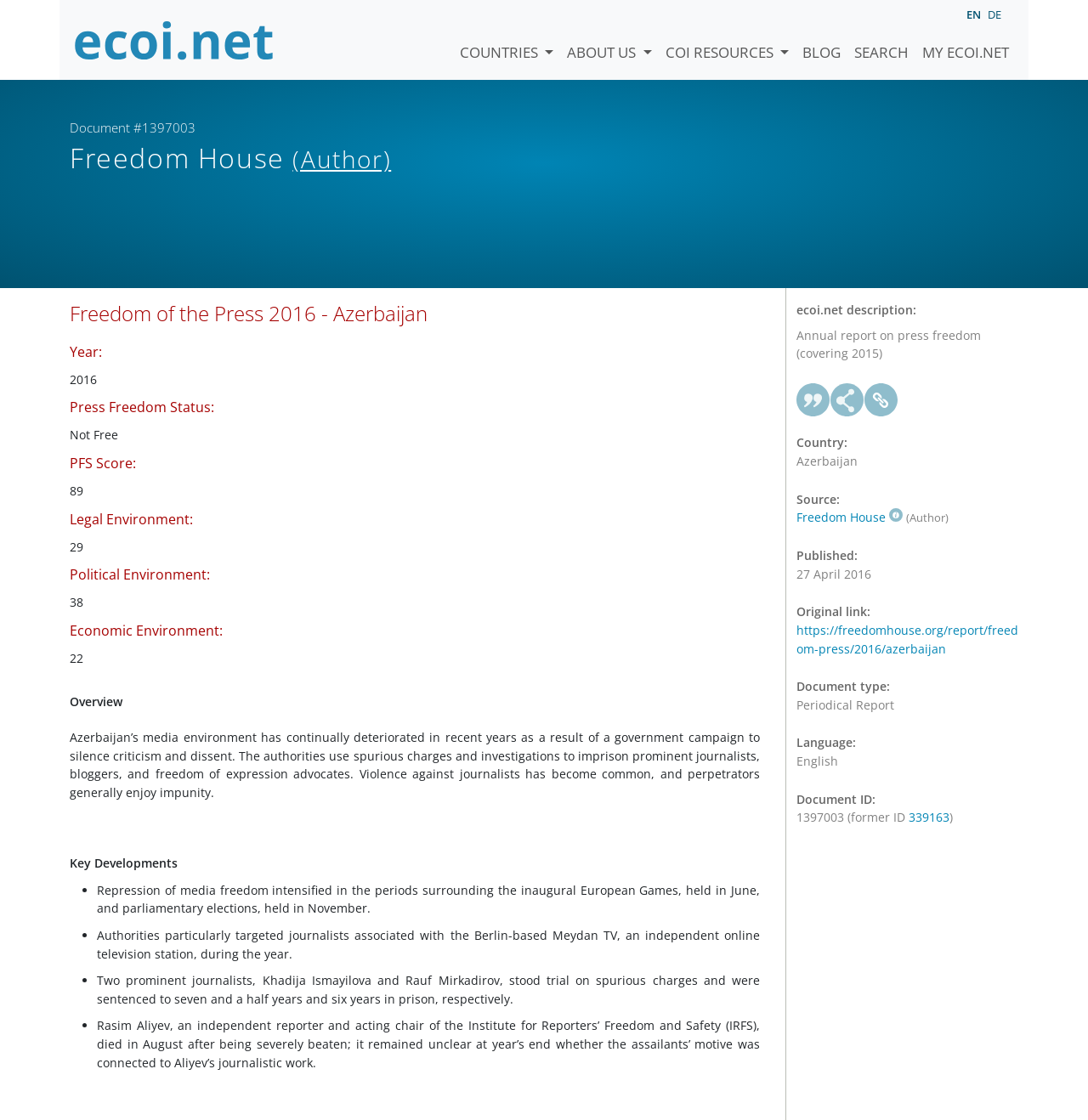Give a succinct answer to this question in a single word or phrase: 
What is the name of the organization that published the report?

Freedom House